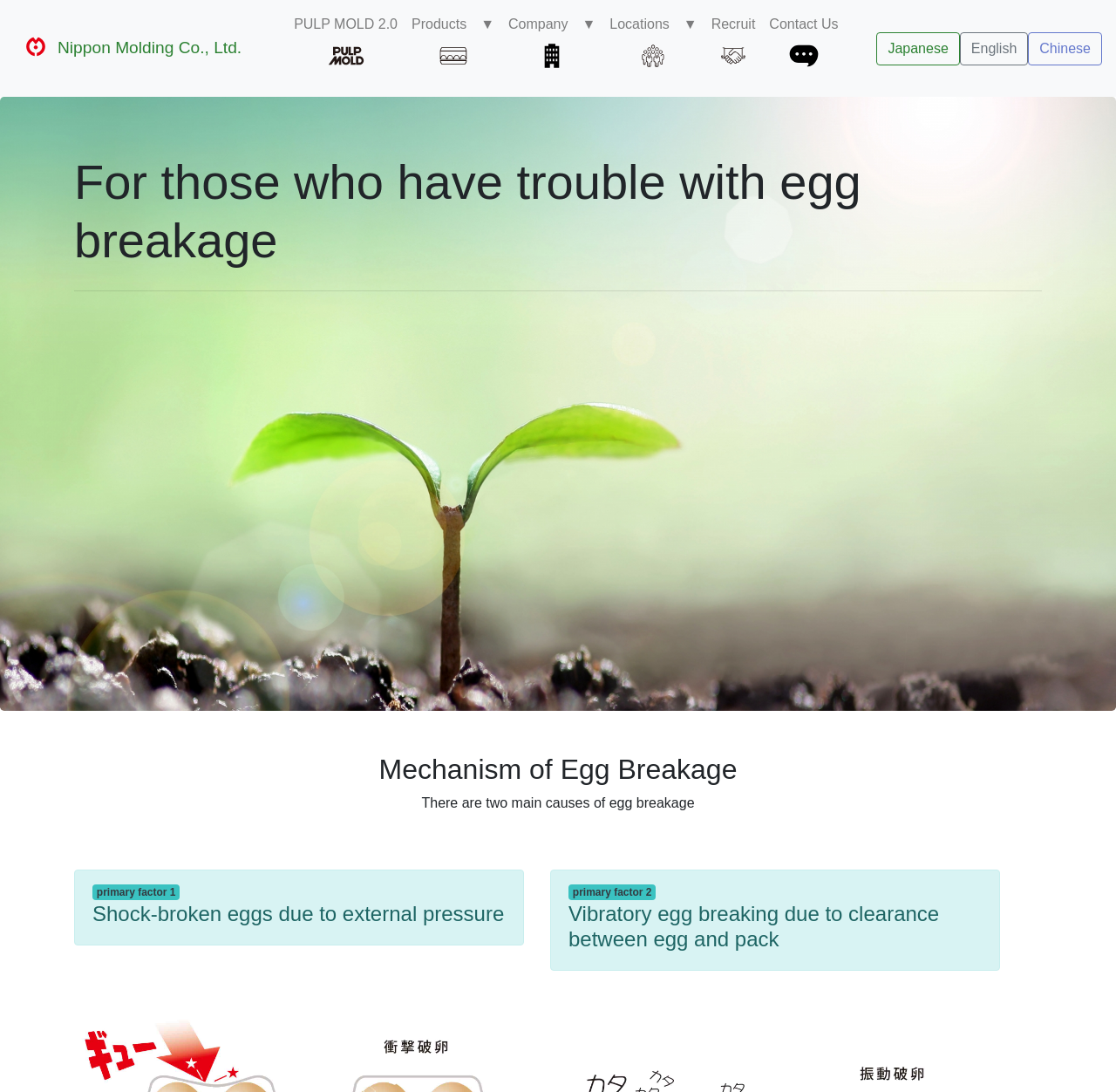Please examine the image and provide a detailed answer to the question: What are the three language options?

I found the language options by looking at the group element with the description 'Basic example', which contains three links with the text 'Japanese', 'English', and 'Chinese'.